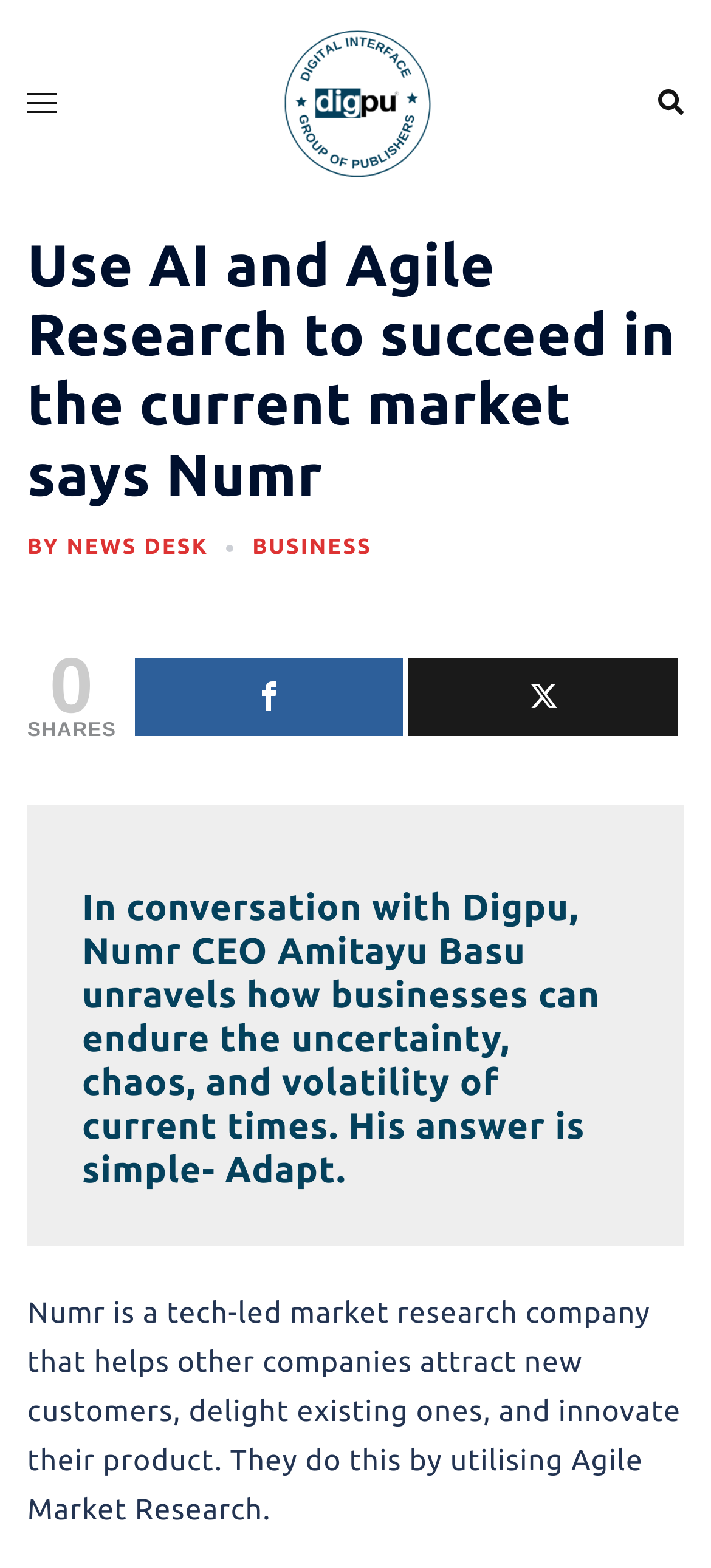Convey a detailed summary of the webpage, mentioning all key elements.

The webpage appears to be a news article from Digpu News Network, with the title "Use AI and Agile Research to succeed in the current market says Numr". At the top left corner, there is a toggle menu link accompanied by a small image. Next to it, the Digpu News Network logo is displayed, which is also an image. On the top right corner, a search link is present, accompanied by a small image.

Below the top navigation bar, a large heading spans across the page, stating the title of the article. Below the heading, there are three links: "BY", "NEWS DESK", and "BUSINESS". The "BY" link is followed by the author's name, which is not specified. 

Further down, there is a section with a heading that summarizes the content of the article. The heading states that Numr CEO Amitayu Basu discusses how businesses can adapt to uncertain times. Below this heading, there are two links to share the article on social media platforms.

At the bottom of the page, there is a paragraph of text that describes Numr as a tech-led market research company that helps other companies attract new customers, delight existing ones, and innovate their products using Agile Market Research.